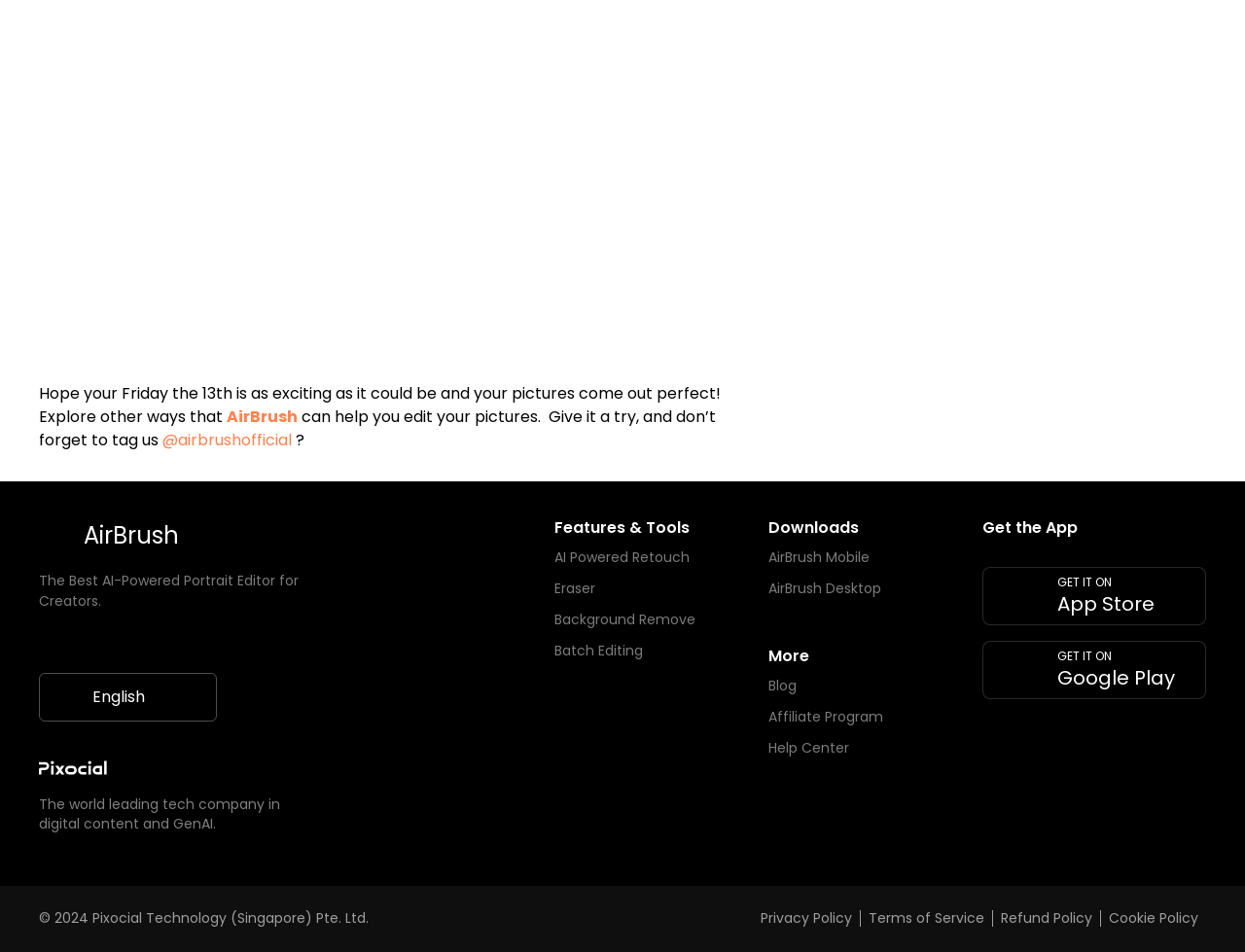Specify the bounding box coordinates of the region I need to click to perform the following instruction: "Tag us on Instagram". The coordinates must be four float numbers in the range of 0 to 1, i.e., [left, top, right, bottom].

[0.059, 0.662, 0.077, 0.686]